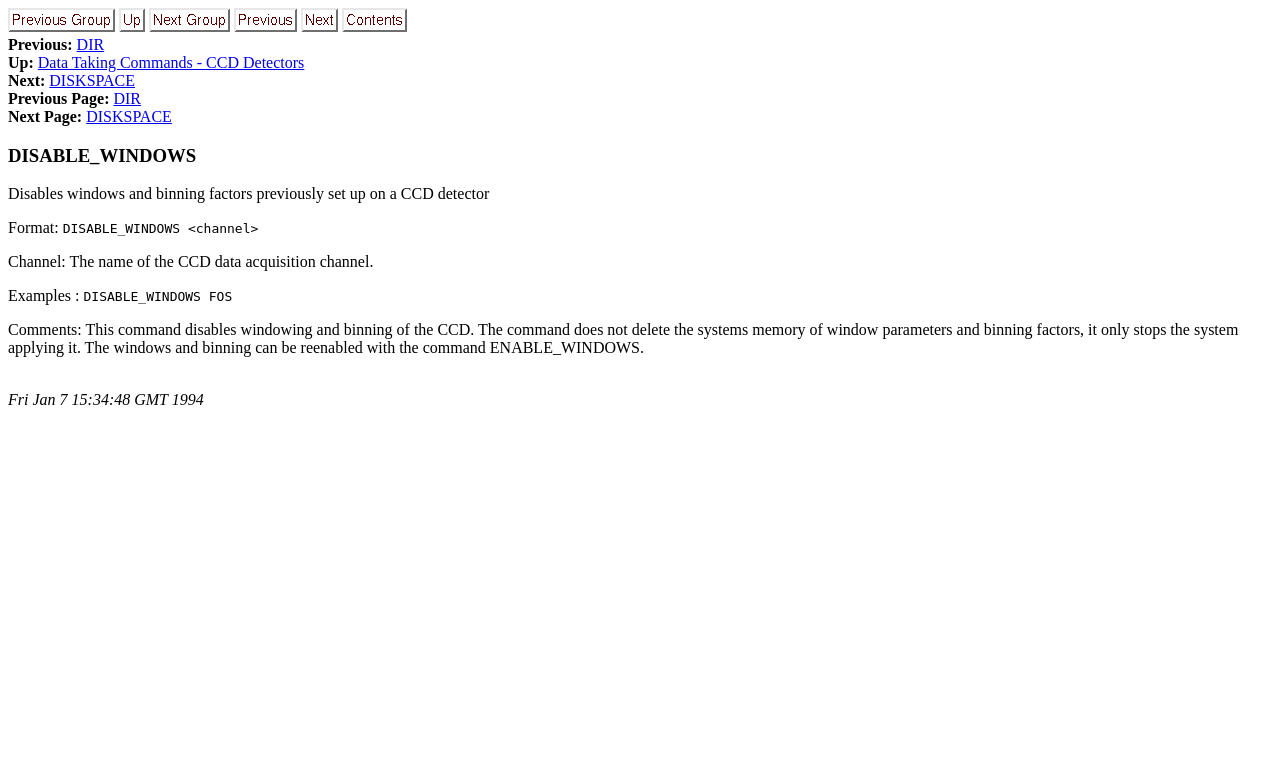Could you find the bounding box coordinates of the clickable area to complete this instruction: "Click the link to DIR again"?

[0.089, 0.117, 0.11, 0.139]